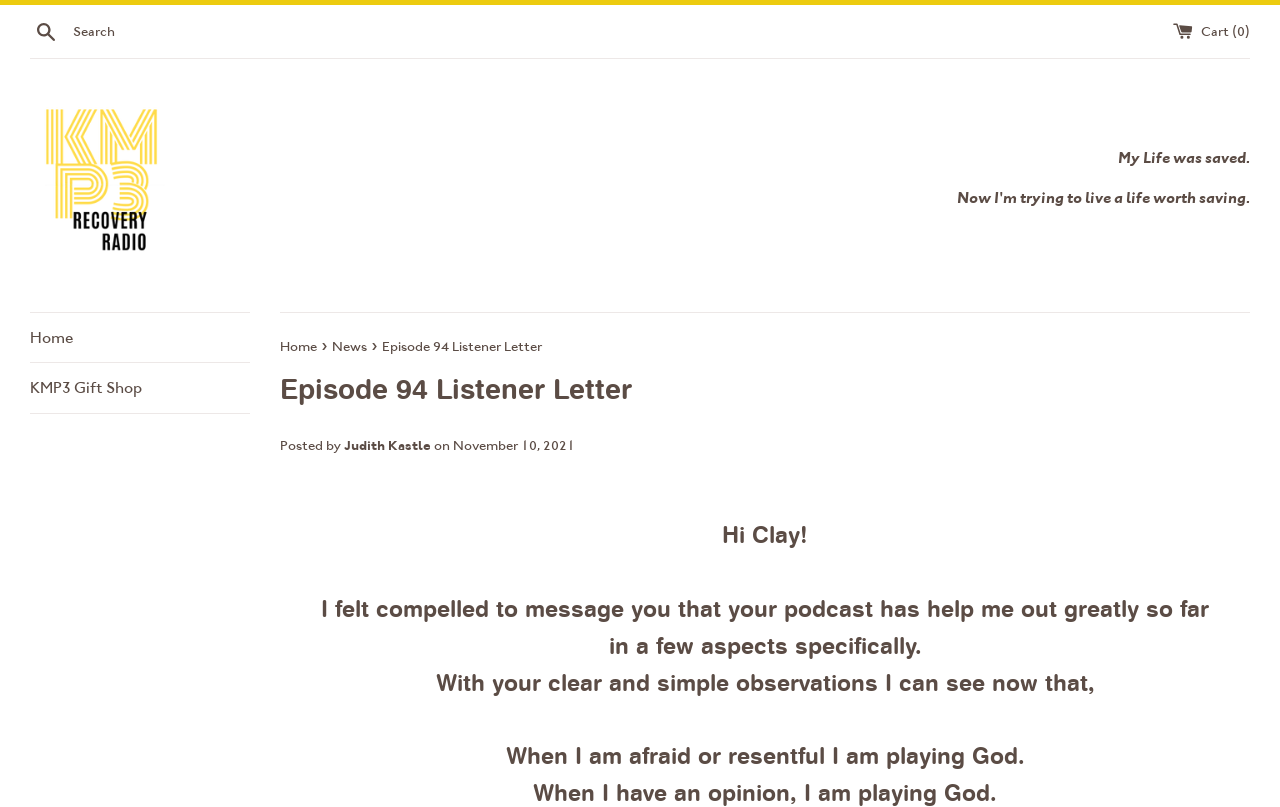Pinpoint the bounding box coordinates of the clickable element needed to complete the instruction: "View House Cleaning services in Eastern Suburbs Sydney". The coordinates should be provided as four float numbers between 0 and 1: [left, top, right, bottom].

None